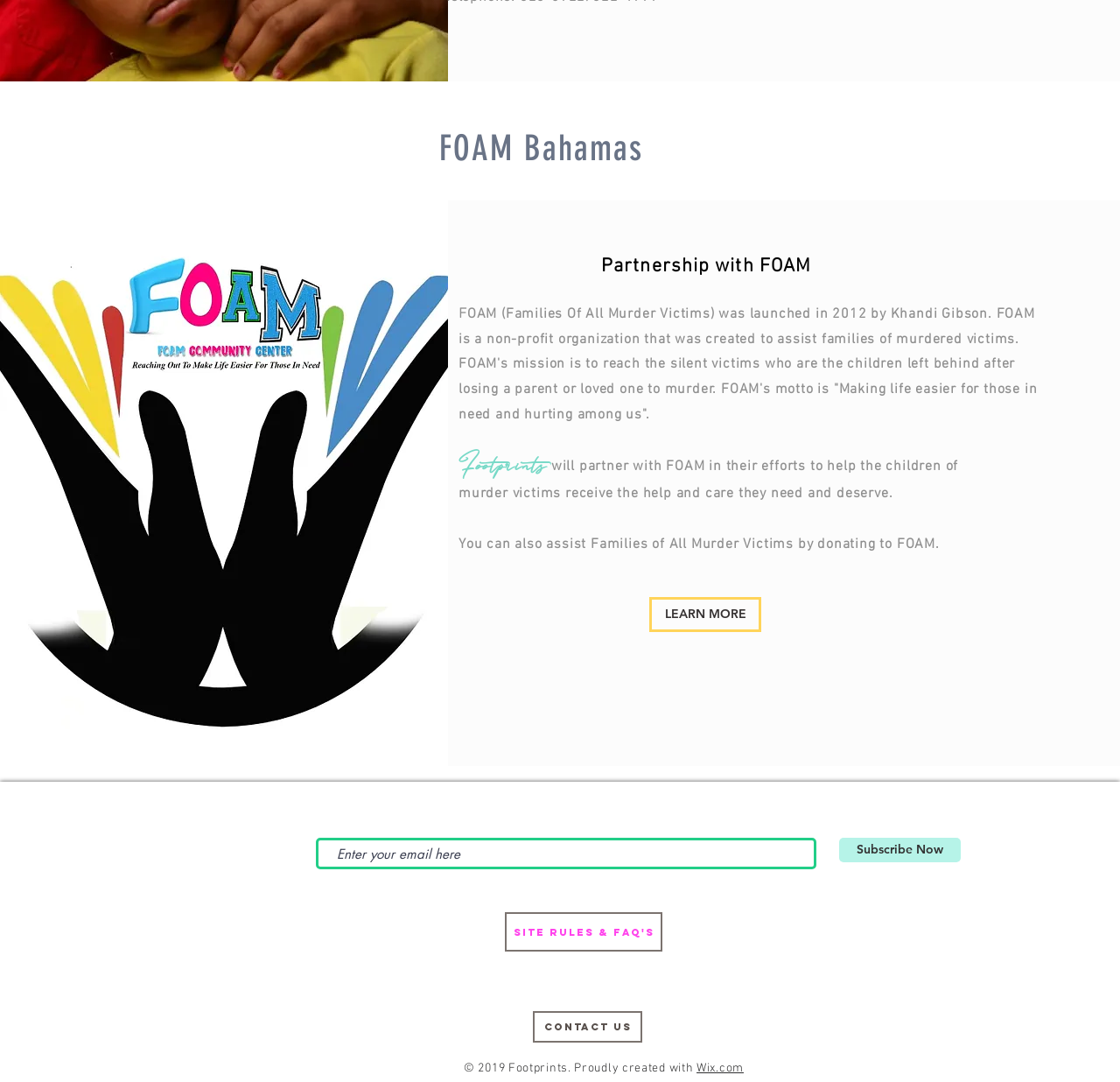Determine the bounding box of the UI element mentioned here: "Home Improvement". The coordinates must be in the format [left, top, right, bottom] with values ranging from 0 to 1.

None